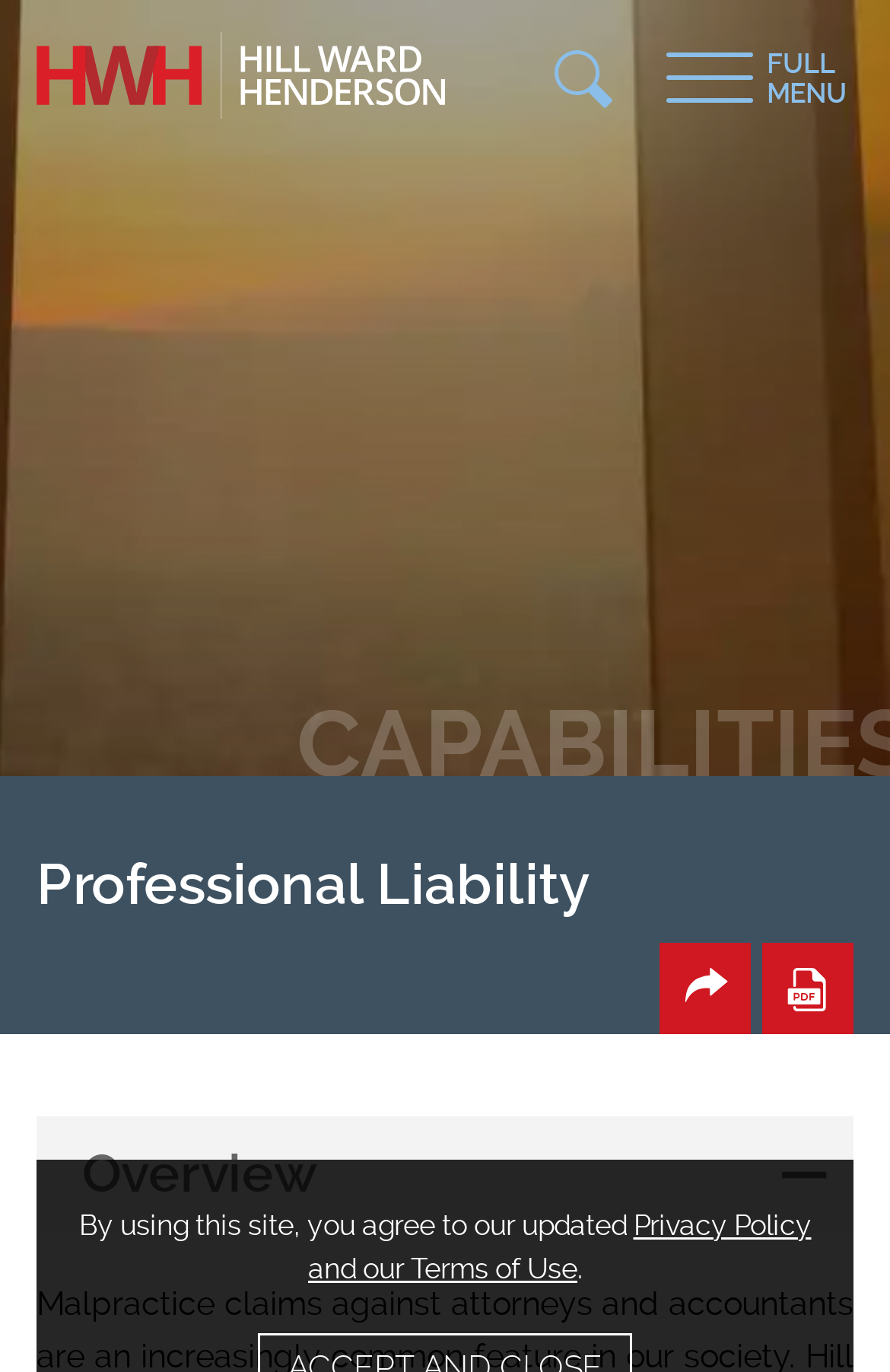Elaborate on the webpage's design and content in a detailed caption.

The webpage is about Professional Liability Defense, specifically highlighting Hill Ward Henderson's services. At the top left, there is a logo of Hill Ward Henderson, which is also a link. Next to it, there is a link to the main content and main menu. On the top right, there is a menu button with the text "FULL MENU" and a search icon.

Below the top section, there is a large banner image that spans the entire width of the page. Underneath the banner, there is a heading that reads "Professional Liability". 

On the bottom left, there is a section that appears to be the main content of the page. It starts with a heading that says "Overview −" and likely contains information about Hill Ward Henderson's professional liability defense services.

On the bottom right, there are several icons, including a share icon and a PDF icon, which are likely used for sharing and downloading content, respectively. 

At the very bottom of the page, there is a link to jump to a specific page, followed by a notice about the website's terms of use and privacy policy.